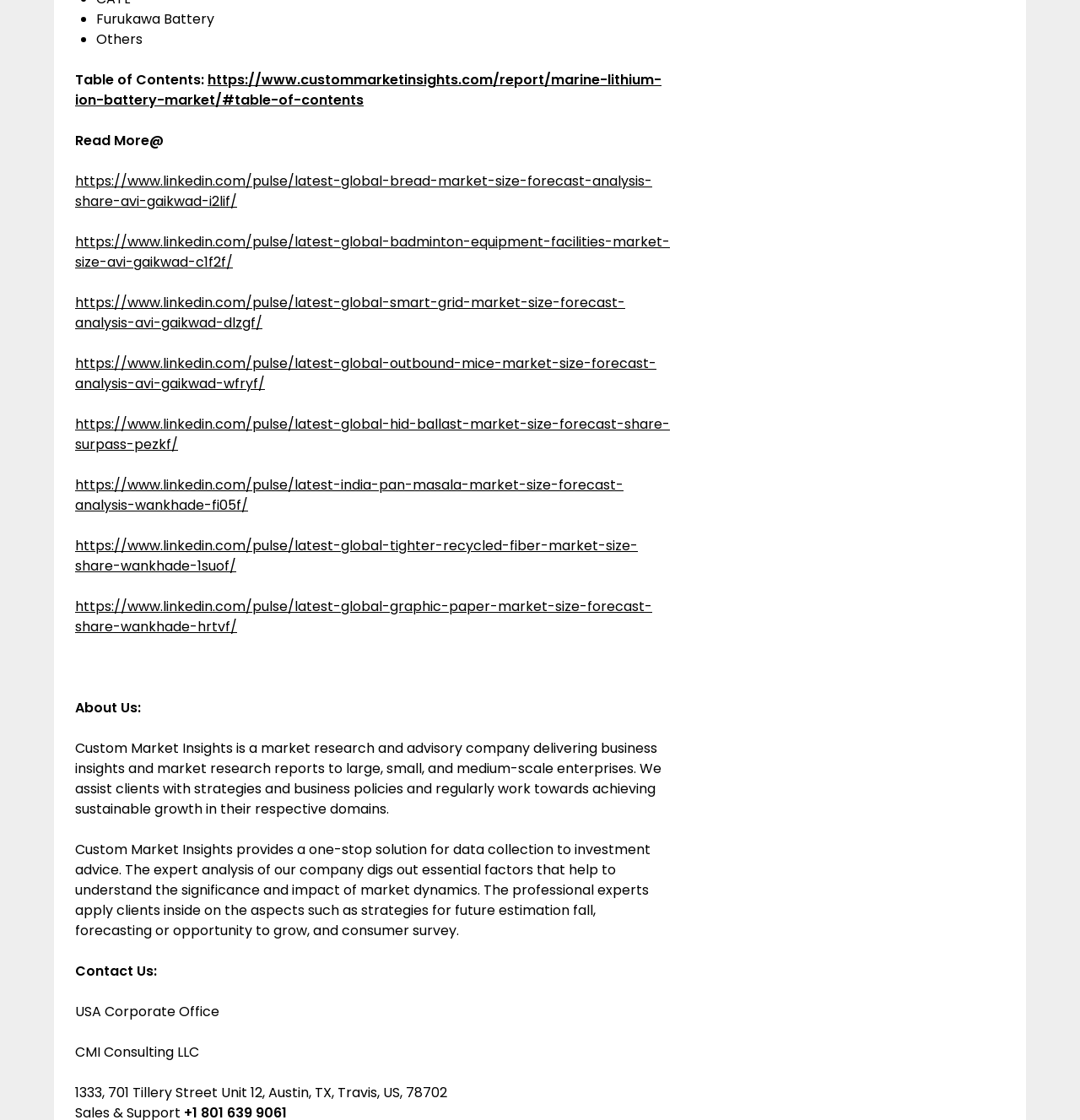Observe the image and answer the following question in detail: What is the name of the company?

The company name is mentioned in the 'About Us' section, which states 'Custom Market Insights is a market research and advisory company...'.